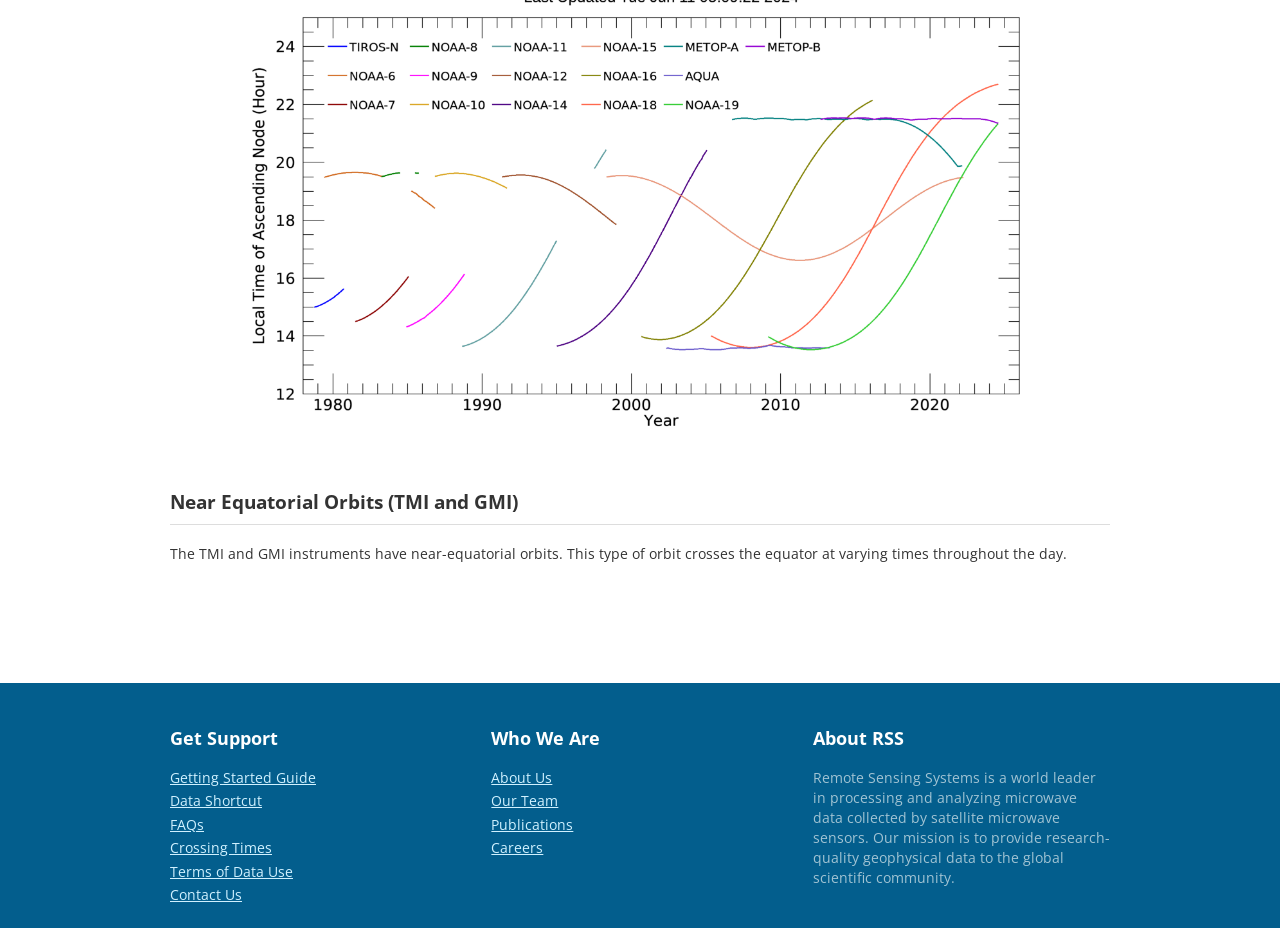Using the elements shown in the image, answer the question comprehensively: What type of data does Remote Sensing Systems process?

The webpage mentions 'processing and analyzing microwave data collected by satellite microwave sensors' in the 'About RSS' section, indicating that Remote Sensing Systems processes microwave data.